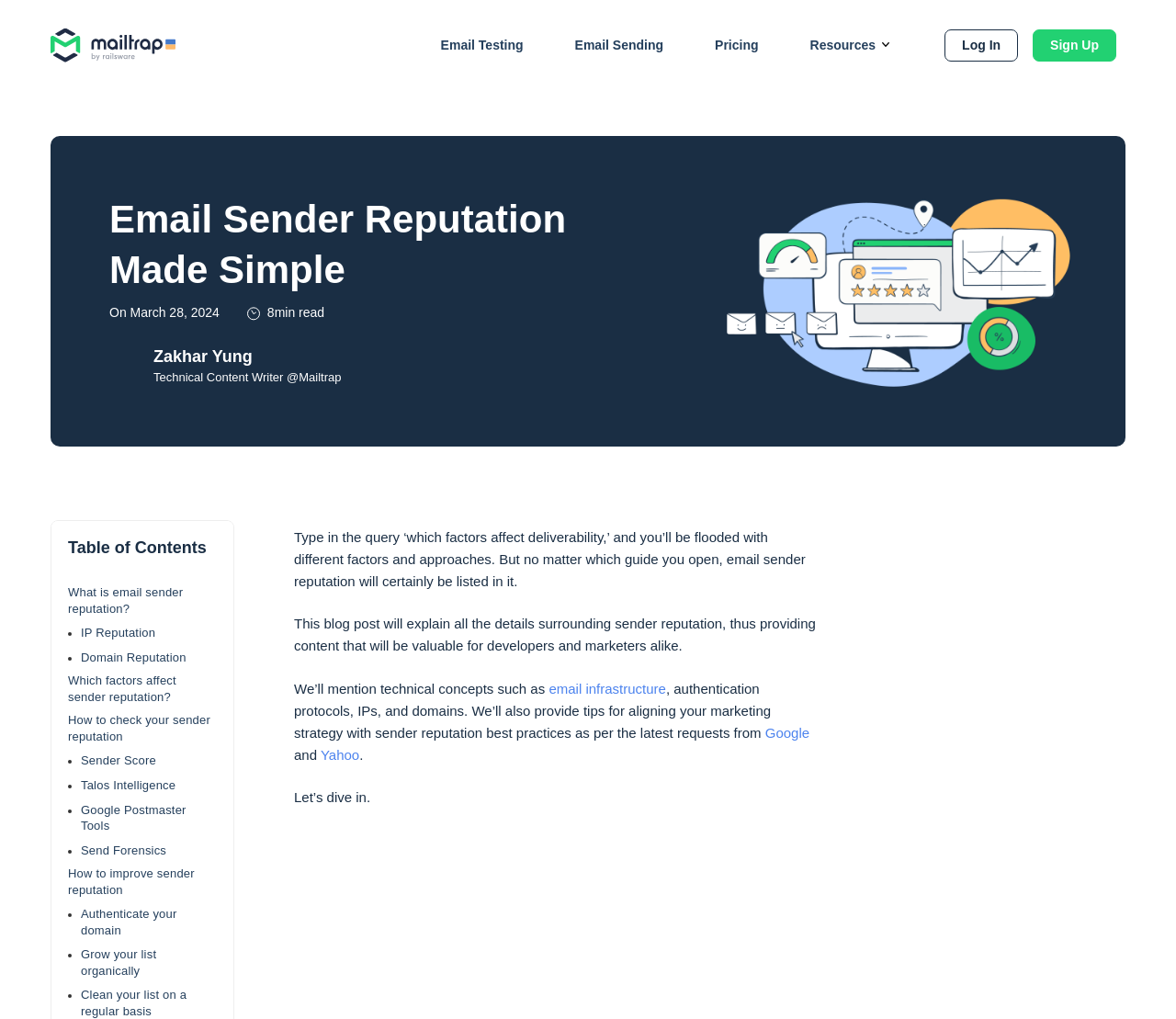Please identify the bounding box coordinates for the region that you need to click to follow this instruction: "Click on the 'How to improve sender reputation' link".

[0.058, 0.85, 0.184, 0.881]